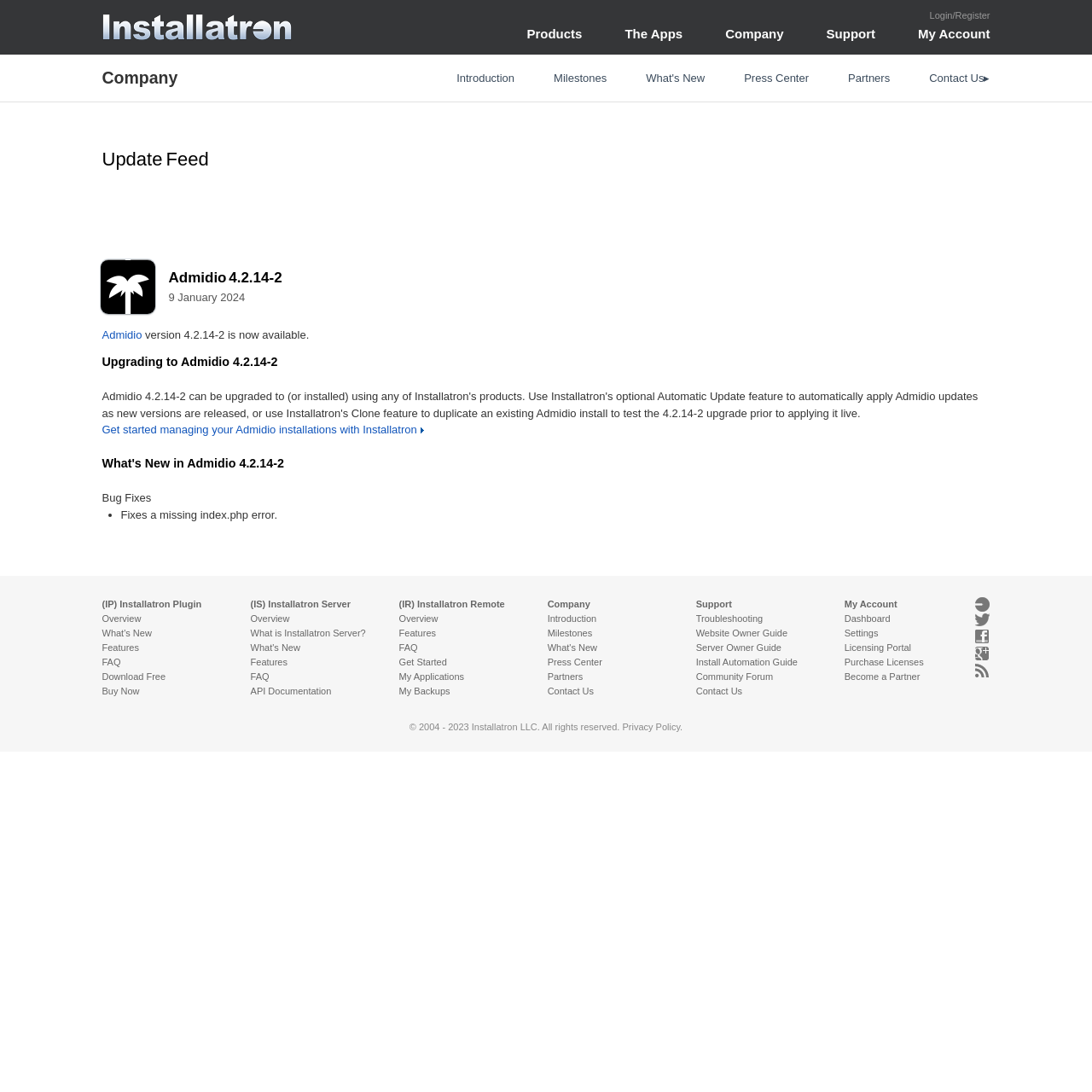Please indicate the bounding box coordinates of the element's region to be clicked to achieve the instruction: "Enter a name in the 'Name *' textbox". Provide the coordinates as four float numbers between 0 and 1, i.e., [left, top, right, bottom].

None